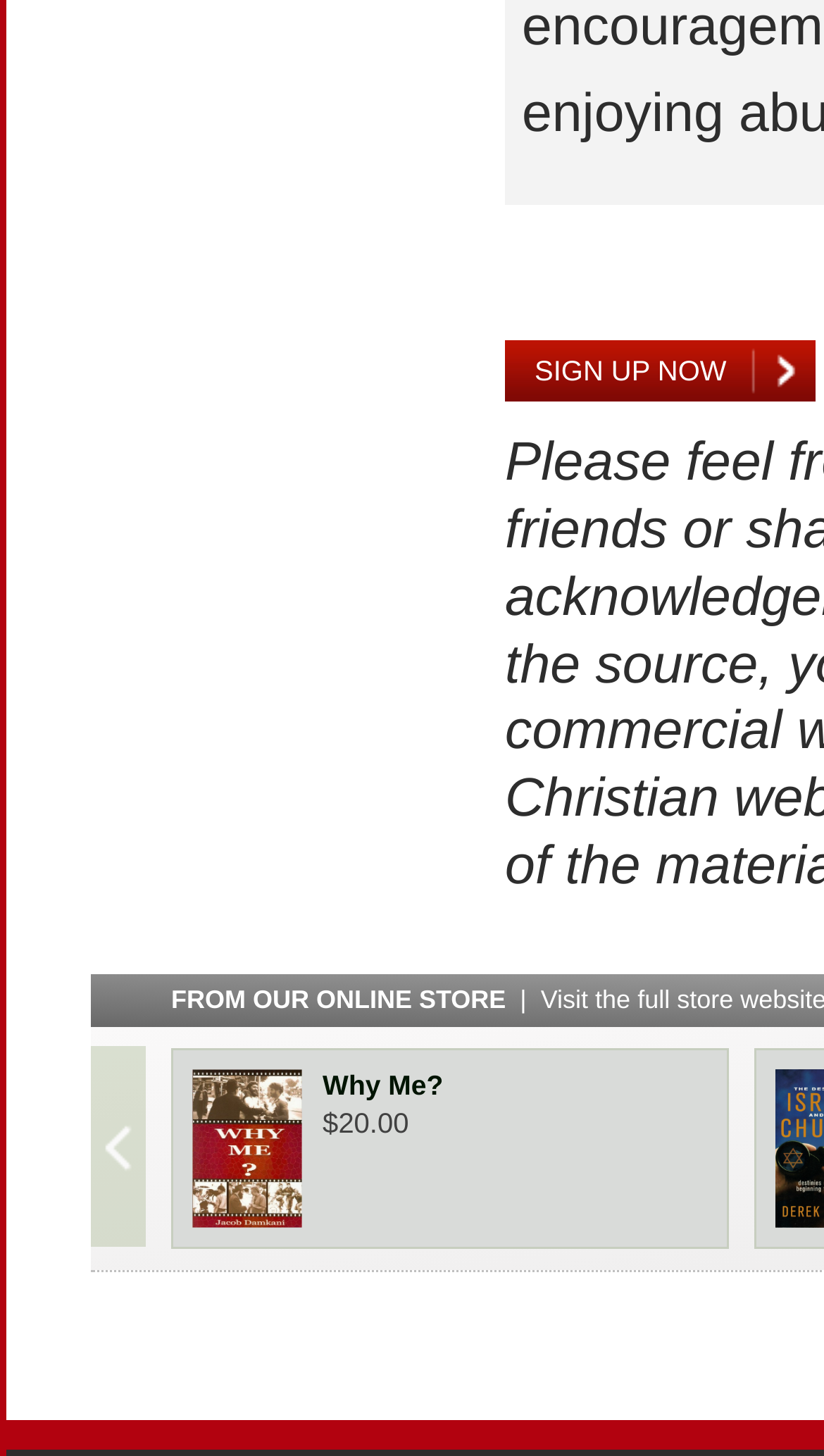Using a single word or phrase, answer the following question: 
What is the source of the product?

Online Store